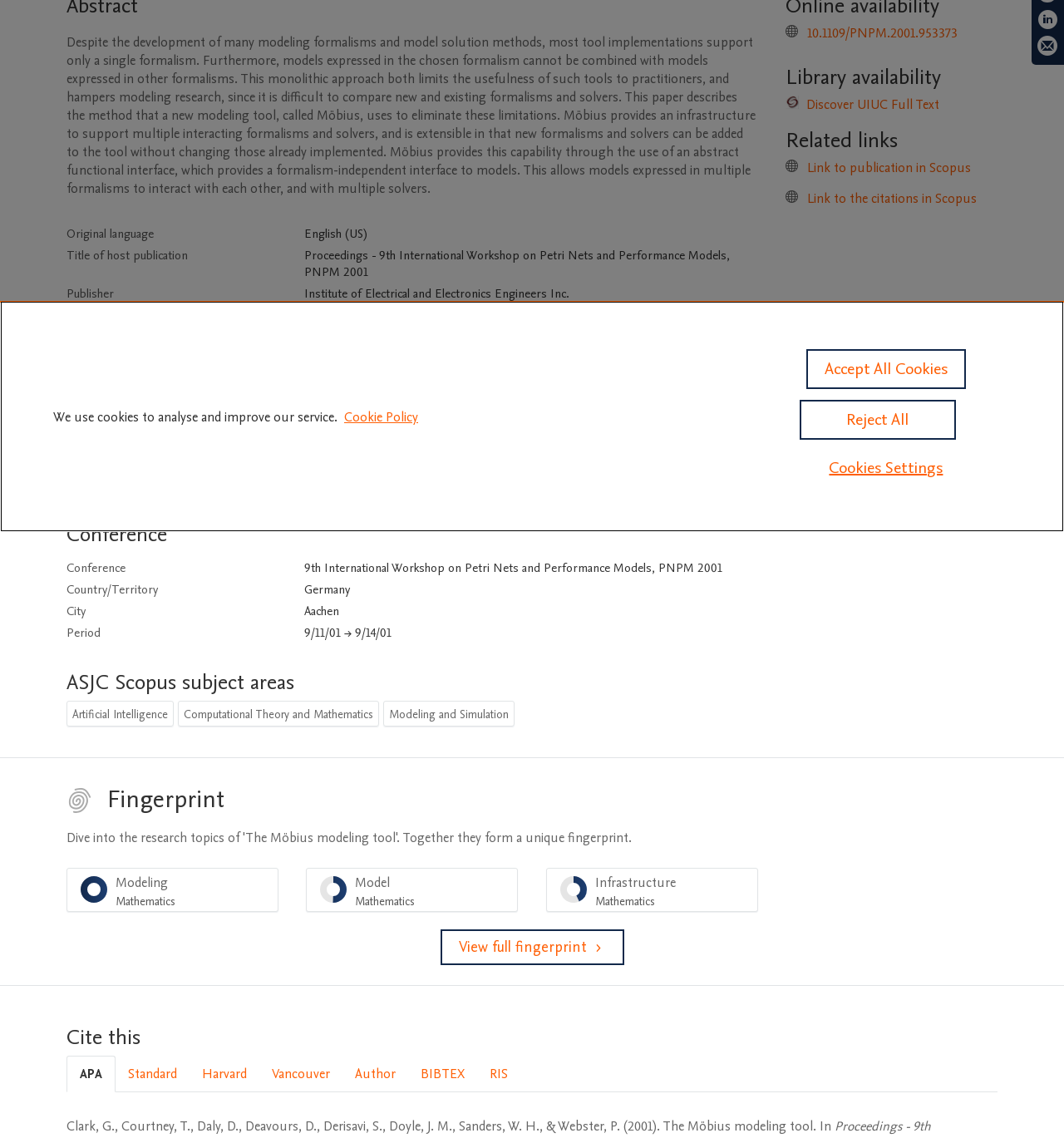Locate the bounding box of the UI element described in the following text: "Reject All".

[0.752, 0.351, 0.898, 0.386]